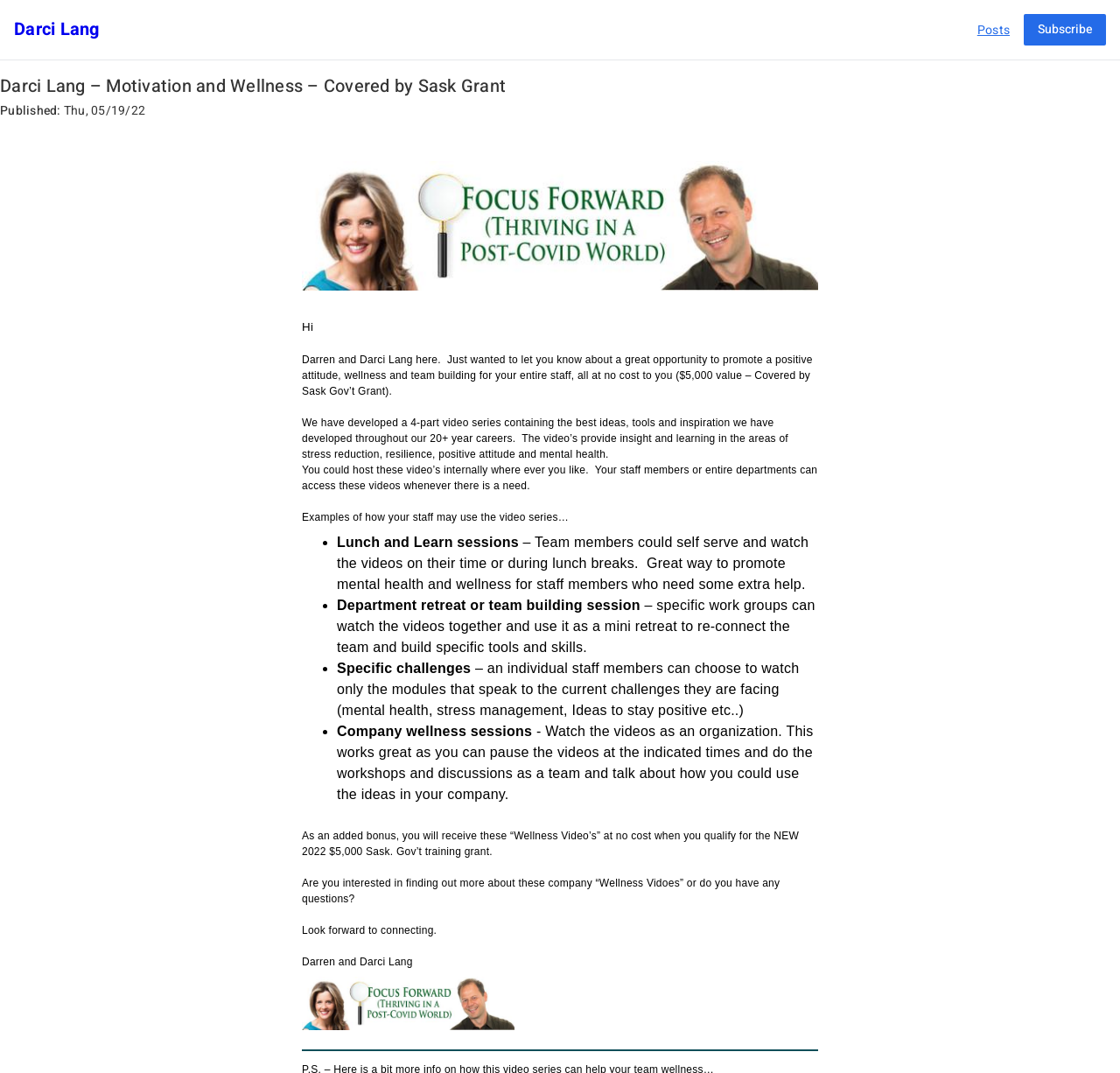Given the webpage screenshot and the description, determine the bounding box coordinates (top-left x, top-left y, bottom-right x, bottom-right y) that define the location of the UI element matching this description: Darci Lang

[0.012, 0.016, 0.089, 0.039]